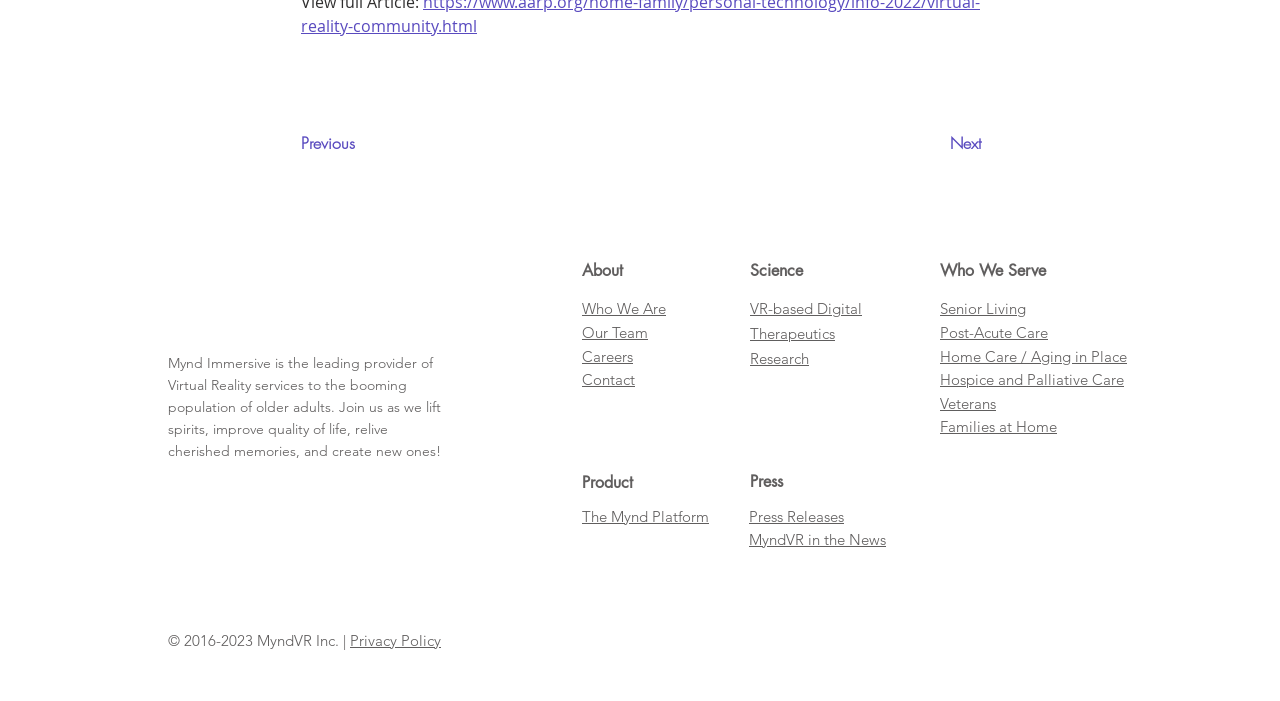Please identify the bounding box coordinates for the region that you need to click to follow this instruction: "Visit the Mynd Immersive website homepage".

[0.13, 0.369, 0.298, 0.468]